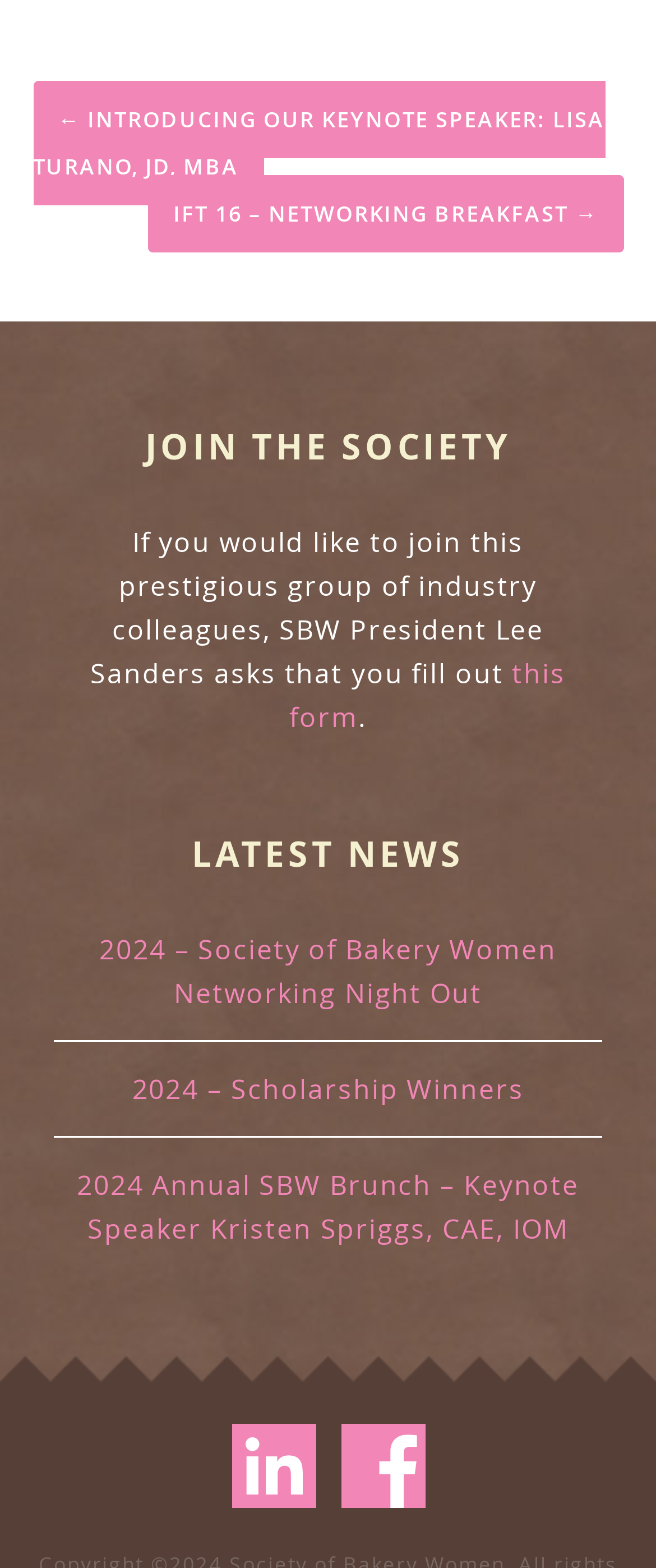Extract the bounding box coordinates of the UI element described: "title="LinkedIn"". Provide the coordinates in the format [left, top, right, bottom] with values ranging from 0 to 1.

[0.353, 0.908, 0.481, 0.961]